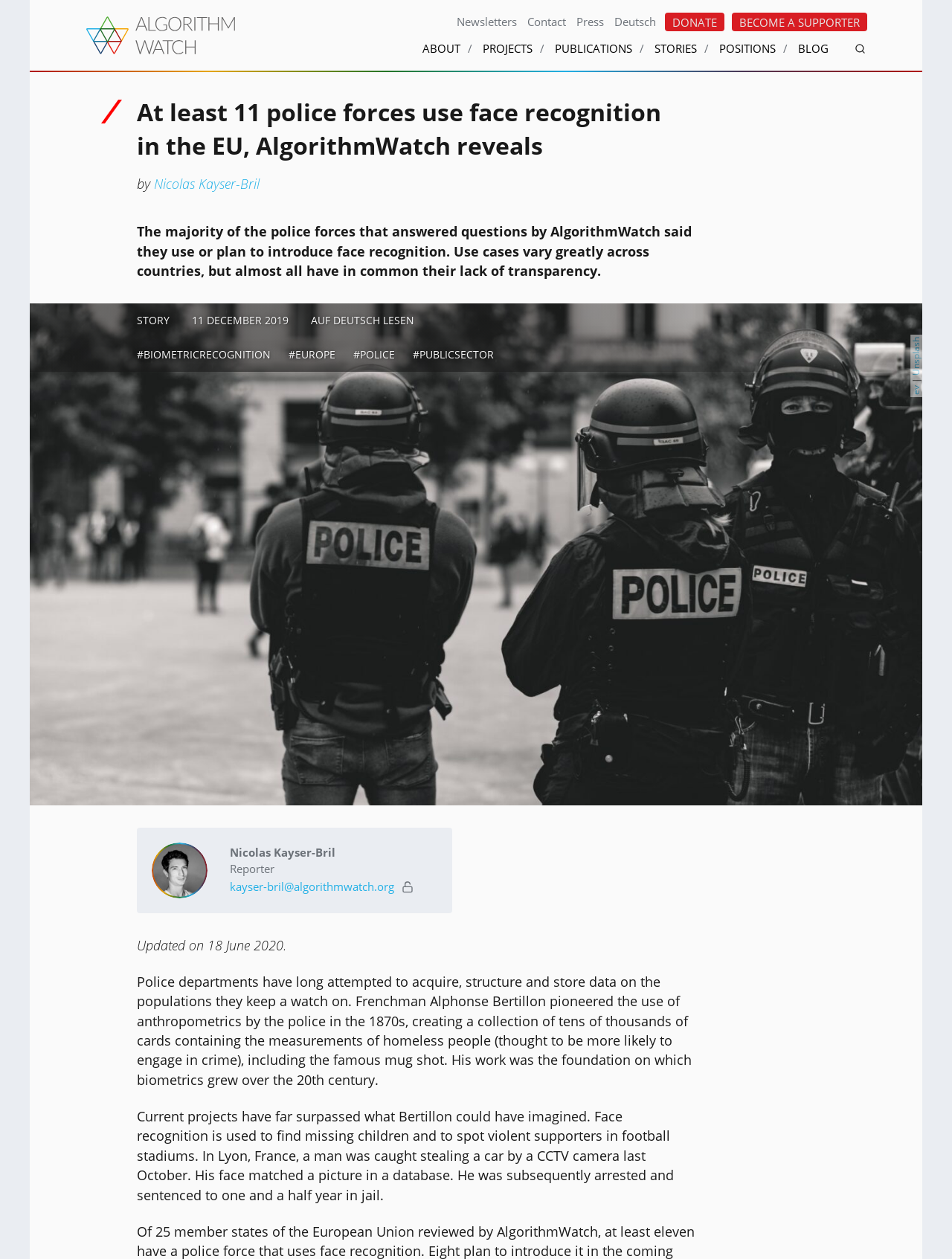Can you specify the bounding box coordinates for the region that should be clicked to fulfill this instruction: "Visit the AlgorithmWatch blog".

[0.838, 0.033, 0.87, 0.059]